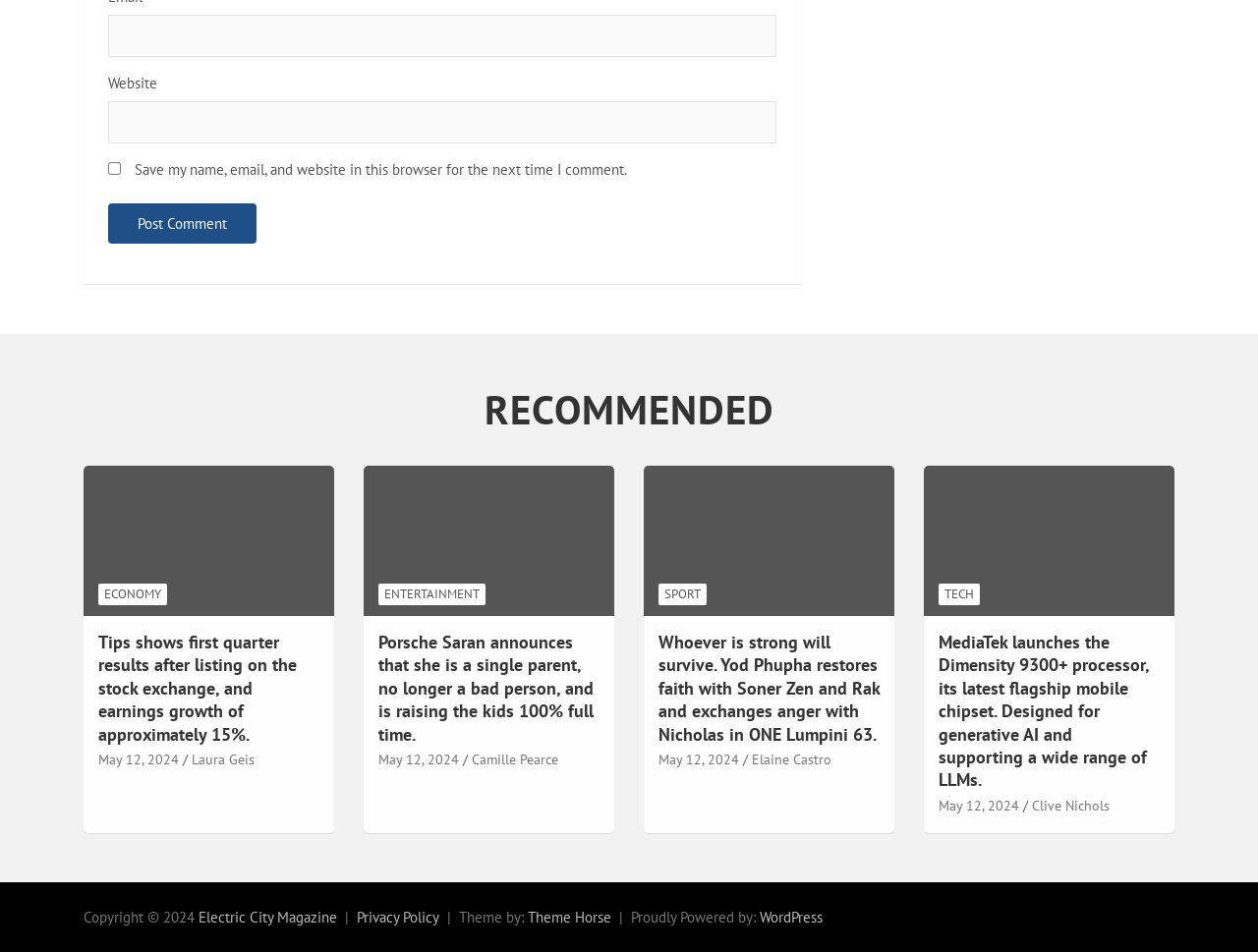How many articles are there?
Answer with a single word or short phrase according to what you see in the image.

4